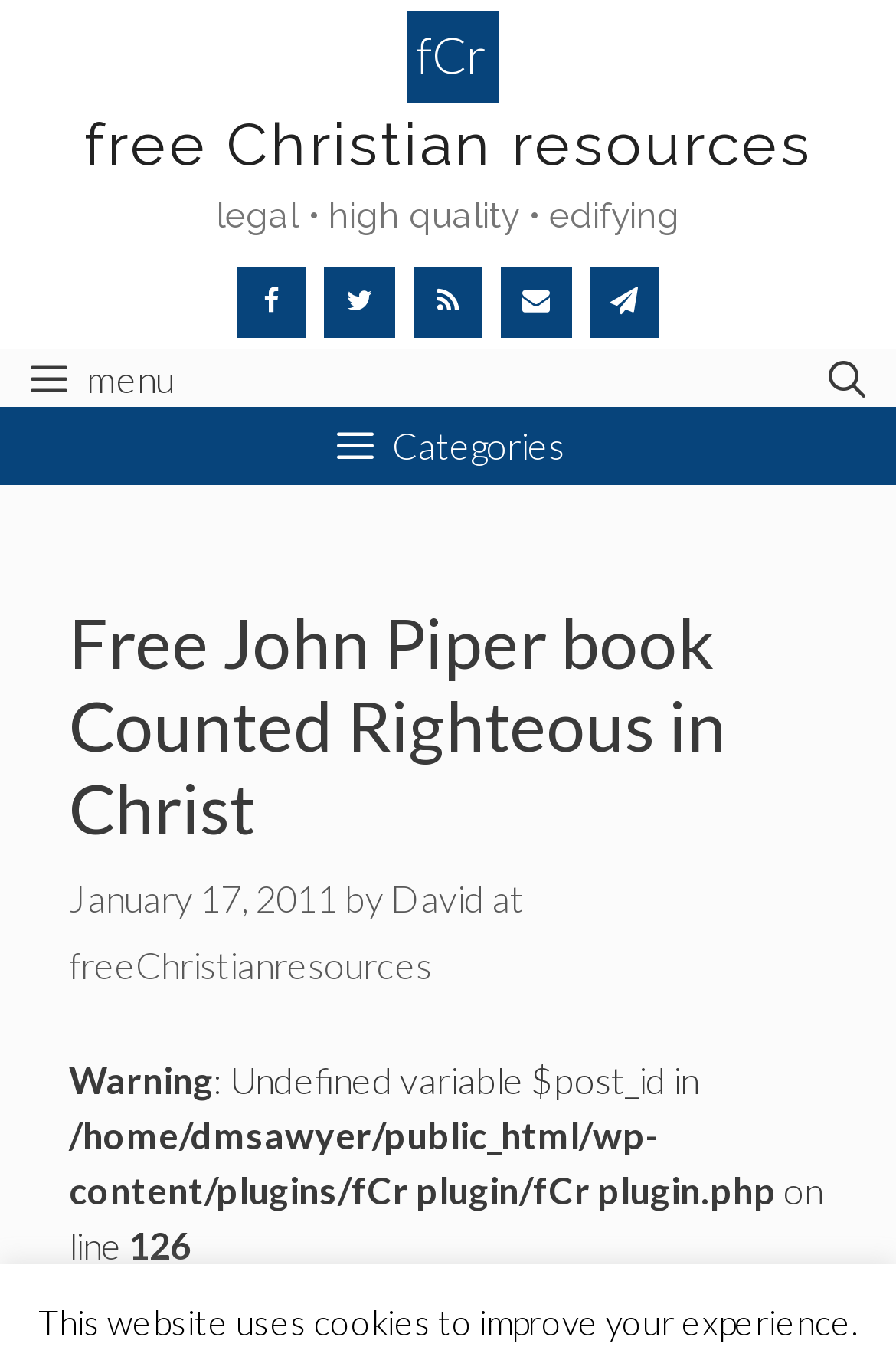What is the date of the post?
Could you answer the question with a detailed and thorough explanation?

The date of the post can be found in the link 'January 17, 2011' which is located below the heading 'Free John Piper book Counted Righteous in Christ' in the main content area of the webpage.